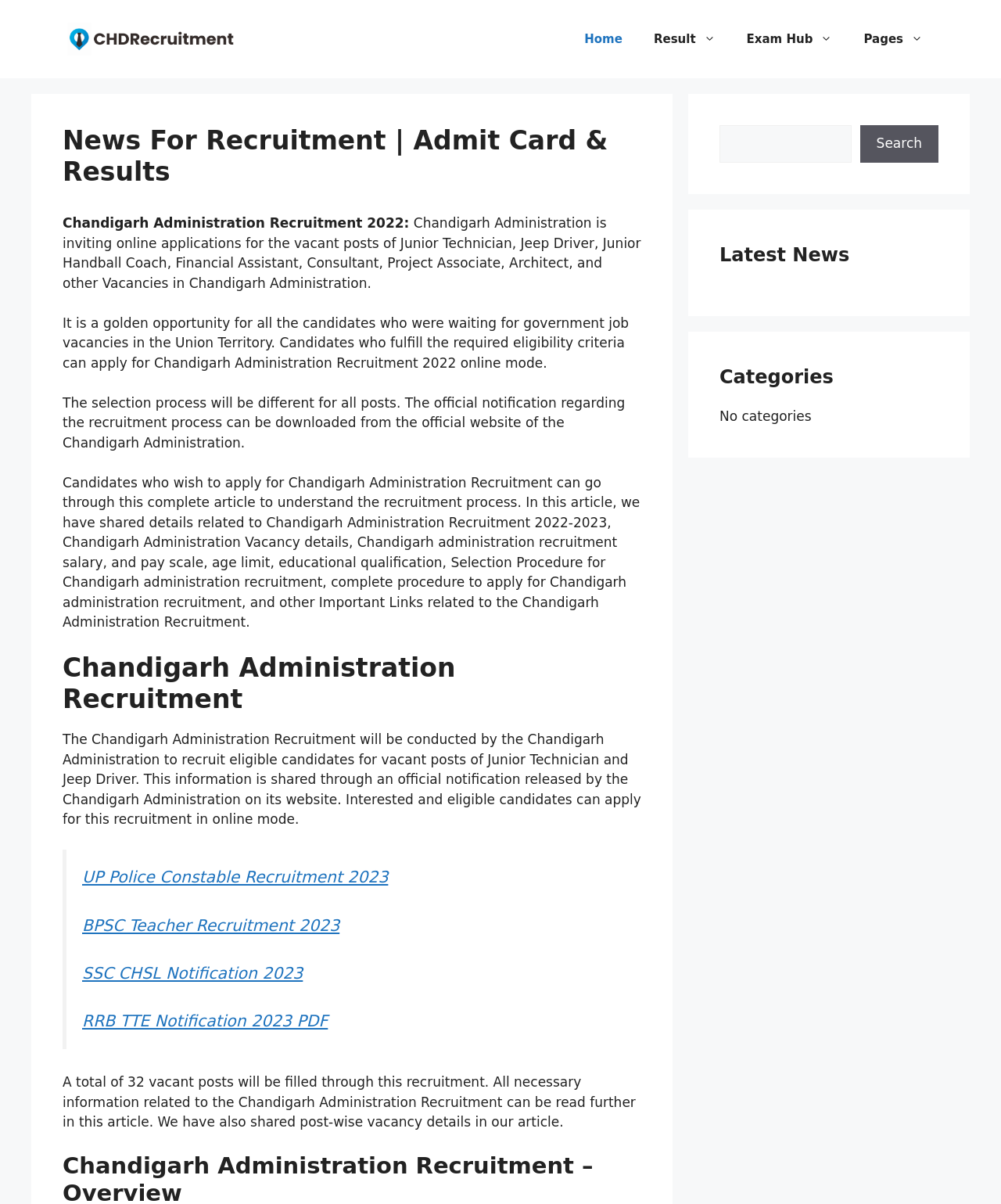Illustrate the webpage thoroughly, mentioning all important details.

The webpage is about Chandigarh Administration Recruitment 2022, with a focus on providing information about the recruitment process, vacancies, and eligibility criteria. At the top of the page, there is a banner with the site's logo and a navigation menu with links to the home page, results, exam hub, and pages.

Below the navigation menu, there is a heading that reads "News For Recruitment | Admit Card & Results" followed by a series of paragraphs that provide detailed information about the Chandigarh Administration Recruitment 2022. The text explains that the administration is inviting online applications for various vacant posts, including Junior Technician, Jeep Driver, and others. It also mentions the selection process, eligibility criteria, and other important details.

To the right of the main content, there are three complementary sections. The first section has a search bar with a search button, allowing users to search for specific content on the site. The second section has a heading "Latest News" but does not contain any news articles. The third section has a heading "Categories" but displays a message "No categories".

At the bottom of the main content, there is a blockquote section that contains links to other recruitment-related articles, including UP Police Constable Recruitment 2023, BPSC Teacher Recruitment 2023, SSC CHSL Notification 2023, and RRB TTE Notification 2023 PDF.

Overall, the webpage is dedicated to providing information about the Chandigarh Administration Recruitment 2022 and related topics, with a clean and organized layout that makes it easy to navigate and find relevant information.